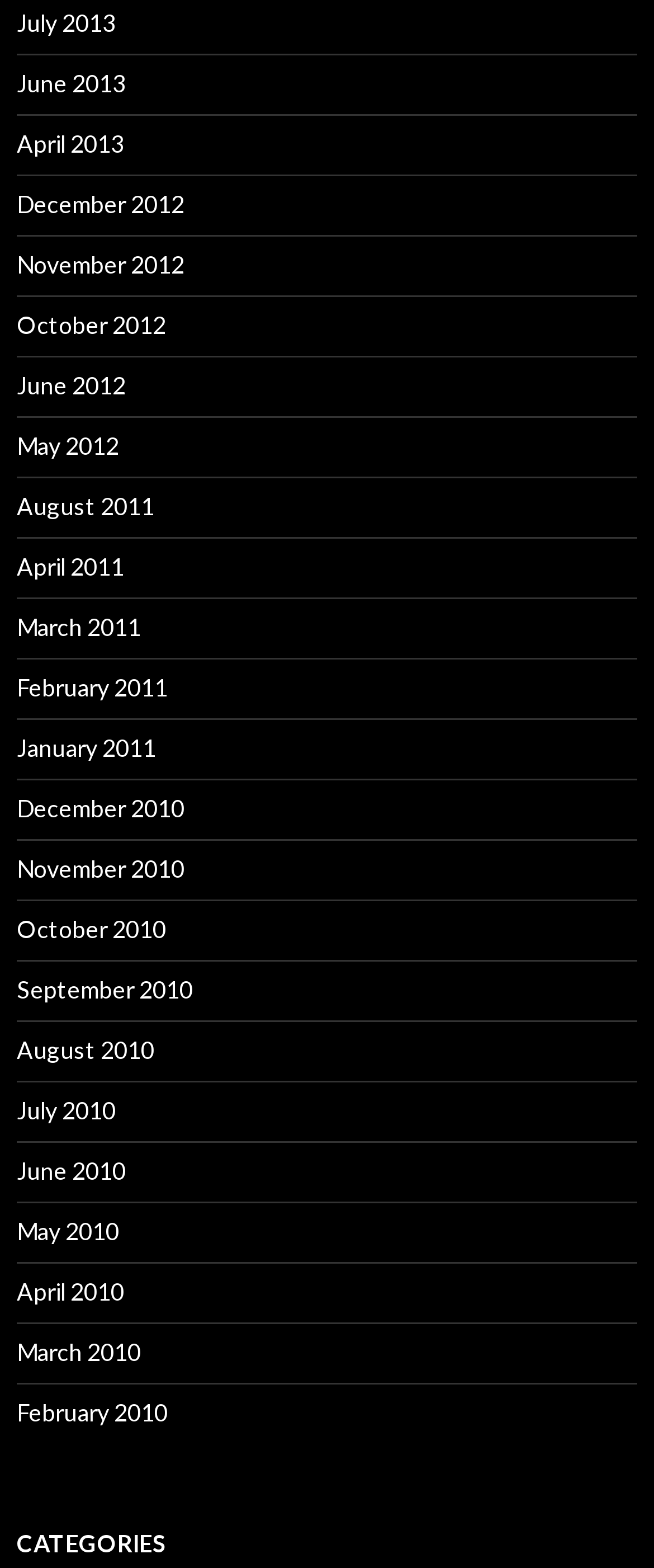Identify the bounding box coordinates of the region that should be clicked to execute the following instruction: "view CATEGORIES".

[0.026, 0.972, 0.974, 0.998]